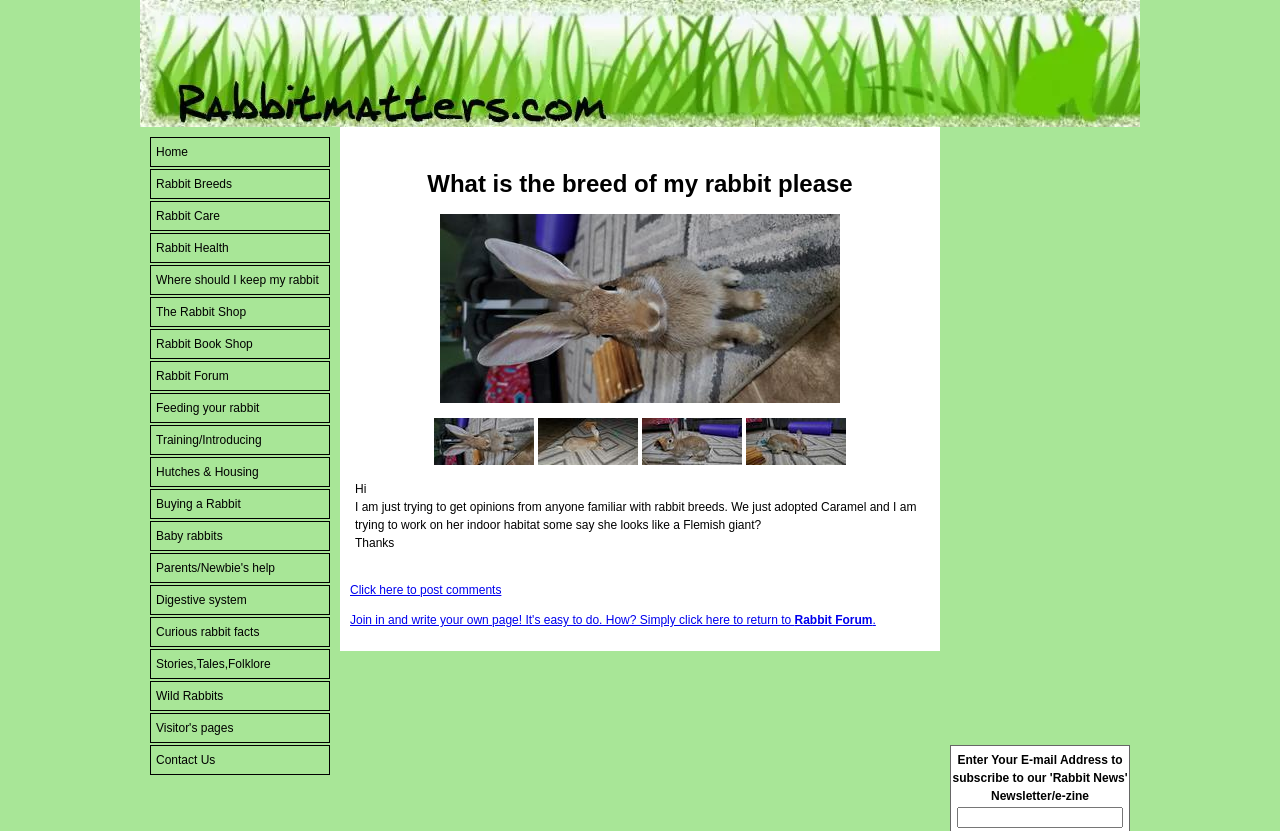What is the name of the rabbit mentioned in the discussion?
Carefully examine the image and provide a detailed answer to the question.

The text 'We just adopted Caramel and I am trying to work on her indoor habitat some' mentions the name of the rabbit as Caramel.